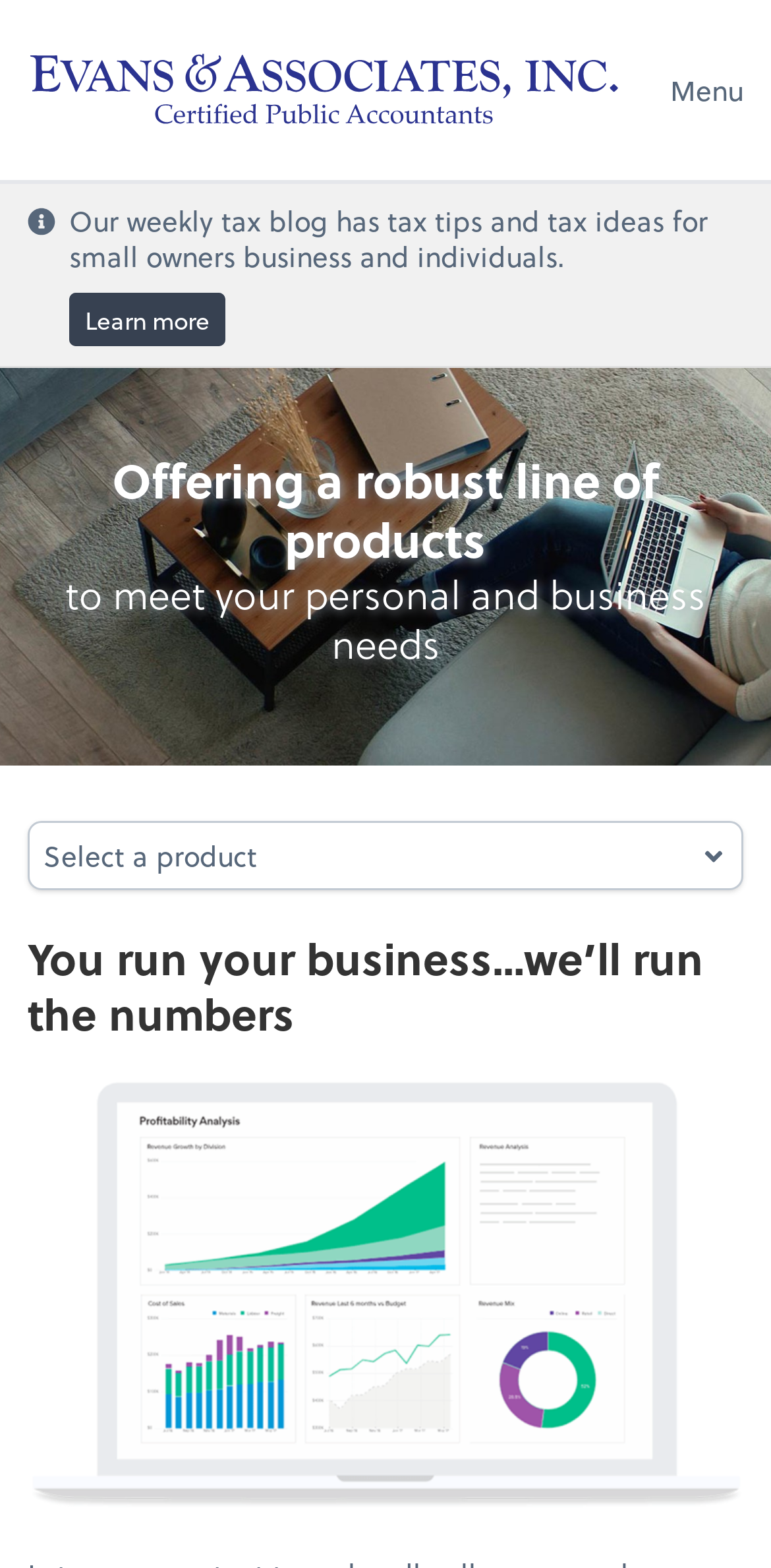What is the purpose of the website?
Examine the webpage screenshot and provide an in-depth answer to the question.

Based on the webpage content, it appears that the website provides bookkeeping services to help businesses and individuals manage their finances. The heading 'You run your business…we’ll run the numbers' and the image of a computer with charts and graphs suggest that the website offers financial management solutions.